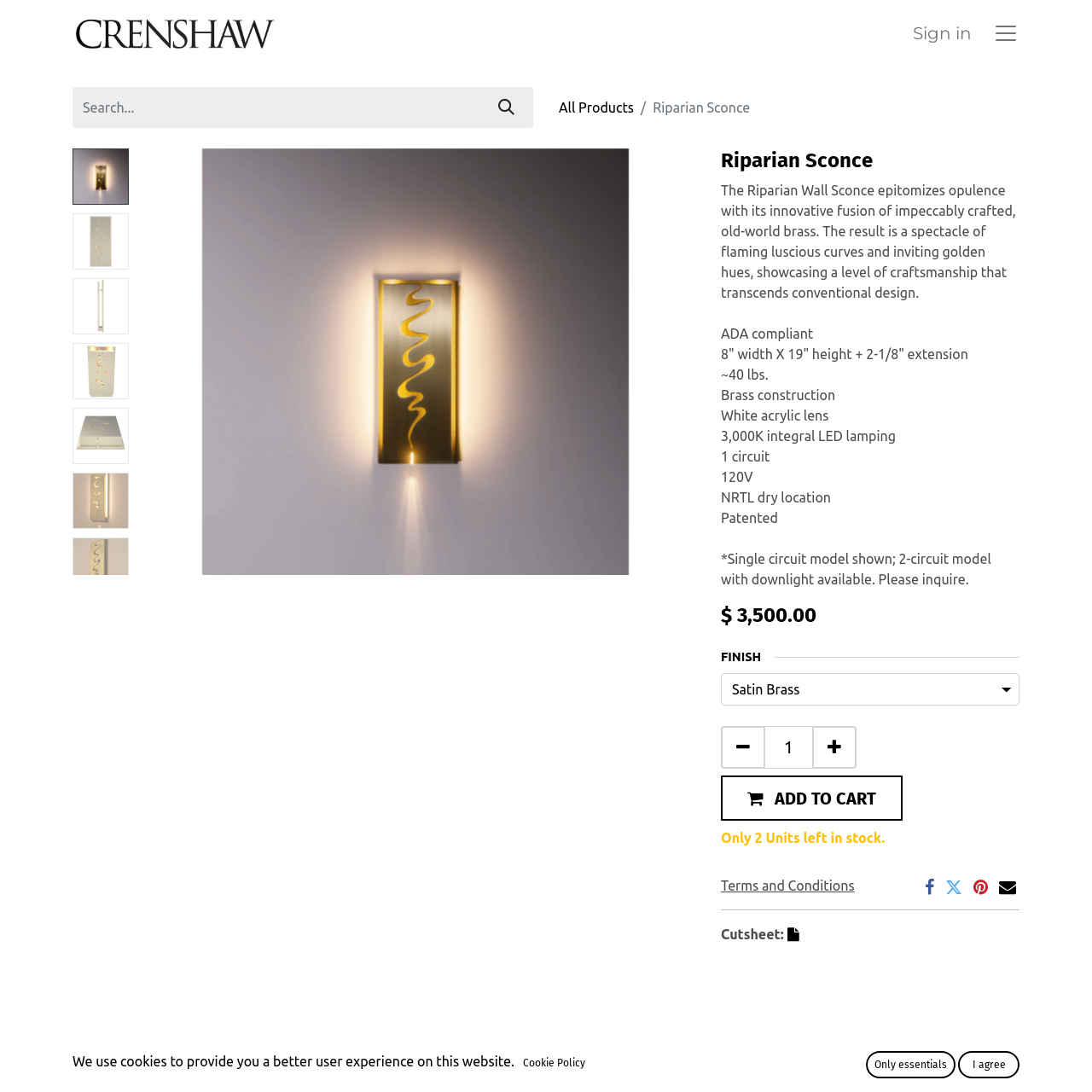Please determine the bounding box coordinates for the UI element described as: "Home".

[0.436, 0.983, 0.469, 0.997]